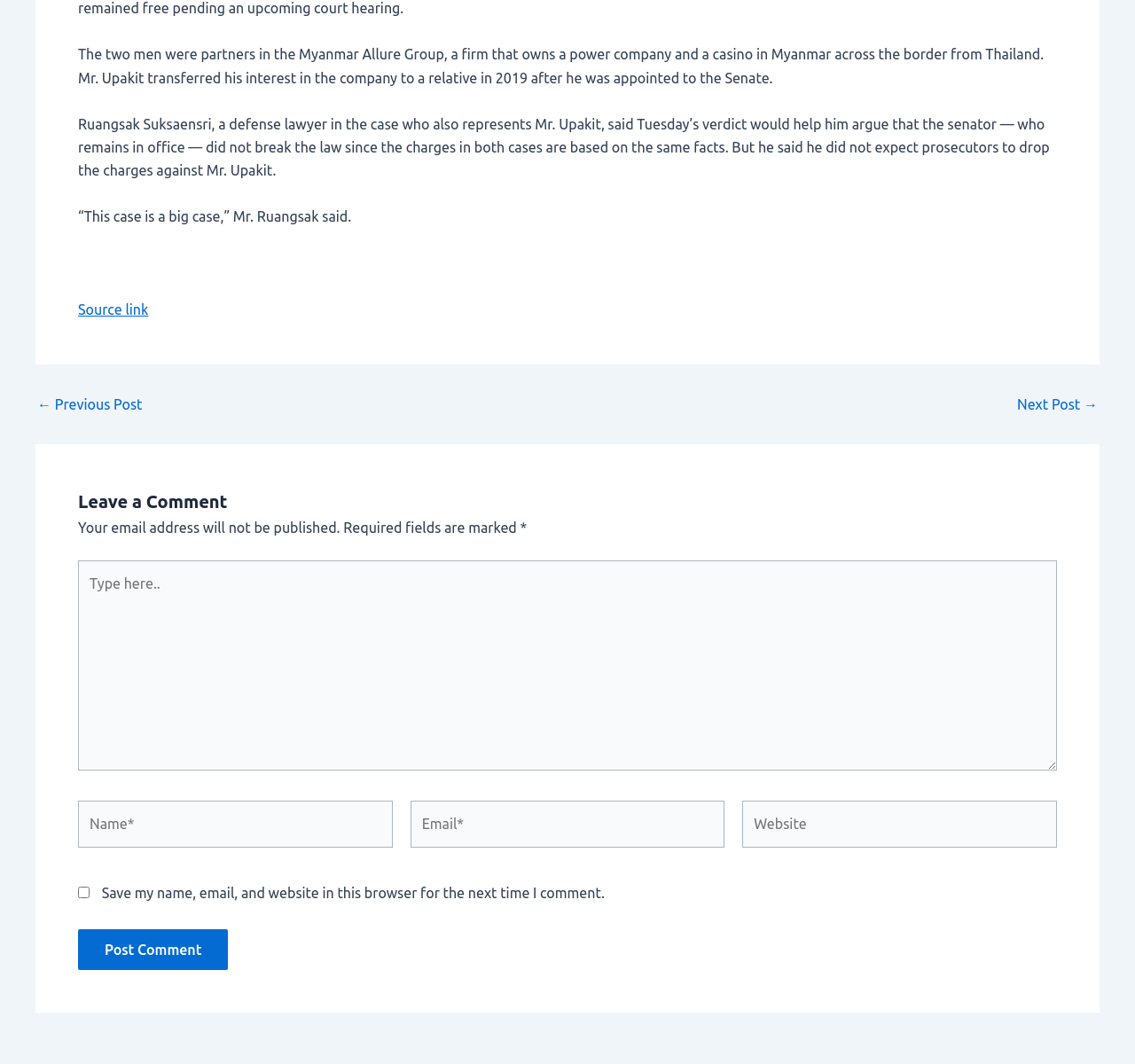Please respond in a single word or phrase: 
What is the purpose of the form?

Leave a comment